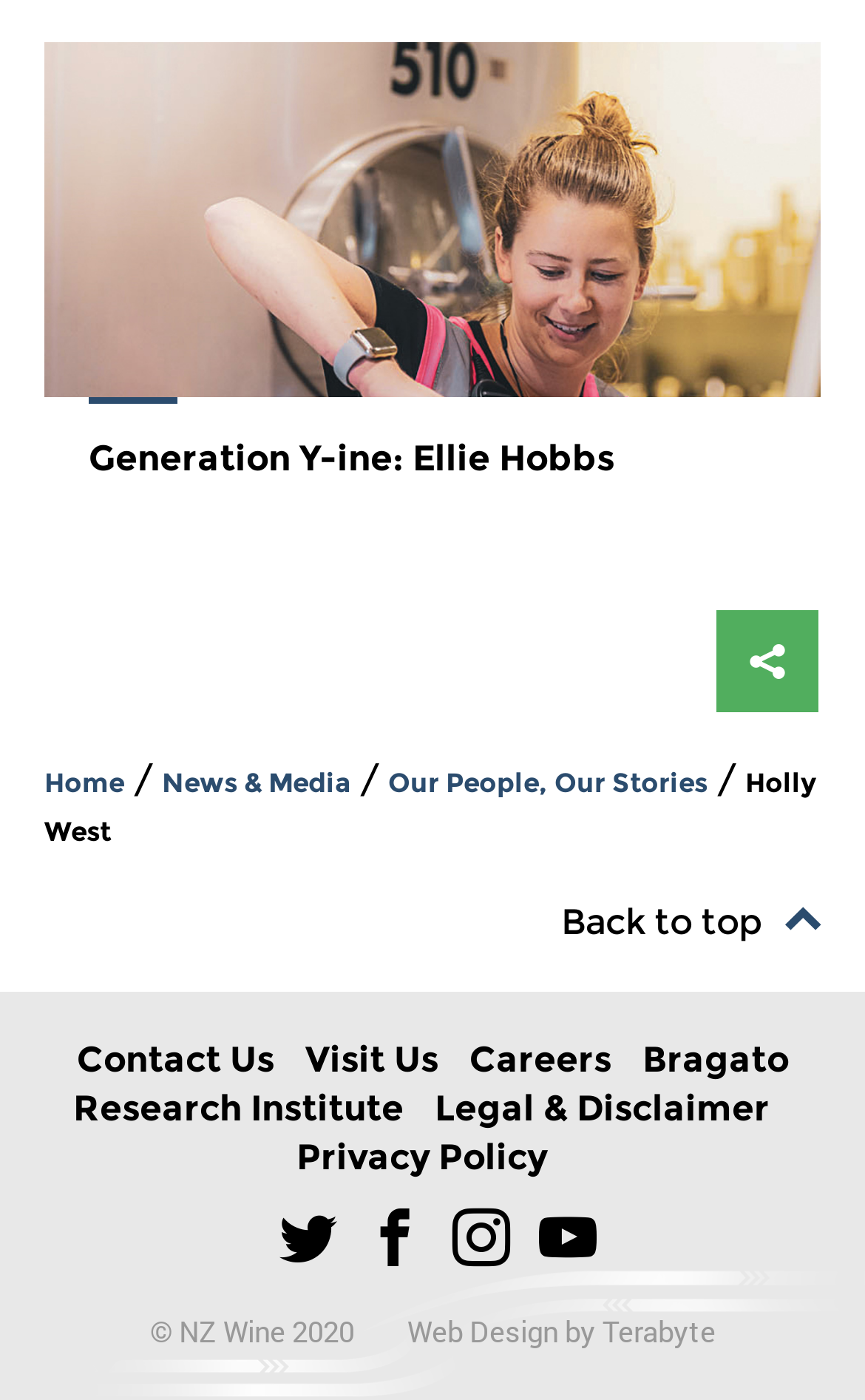Using the provided element description: "Back to top", identify the bounding box coordinates. The coordinates should be four floats between 0 and 1 in the order [left, top, right, bottom].

[0.649, 0.644, 0.949, 0.674]